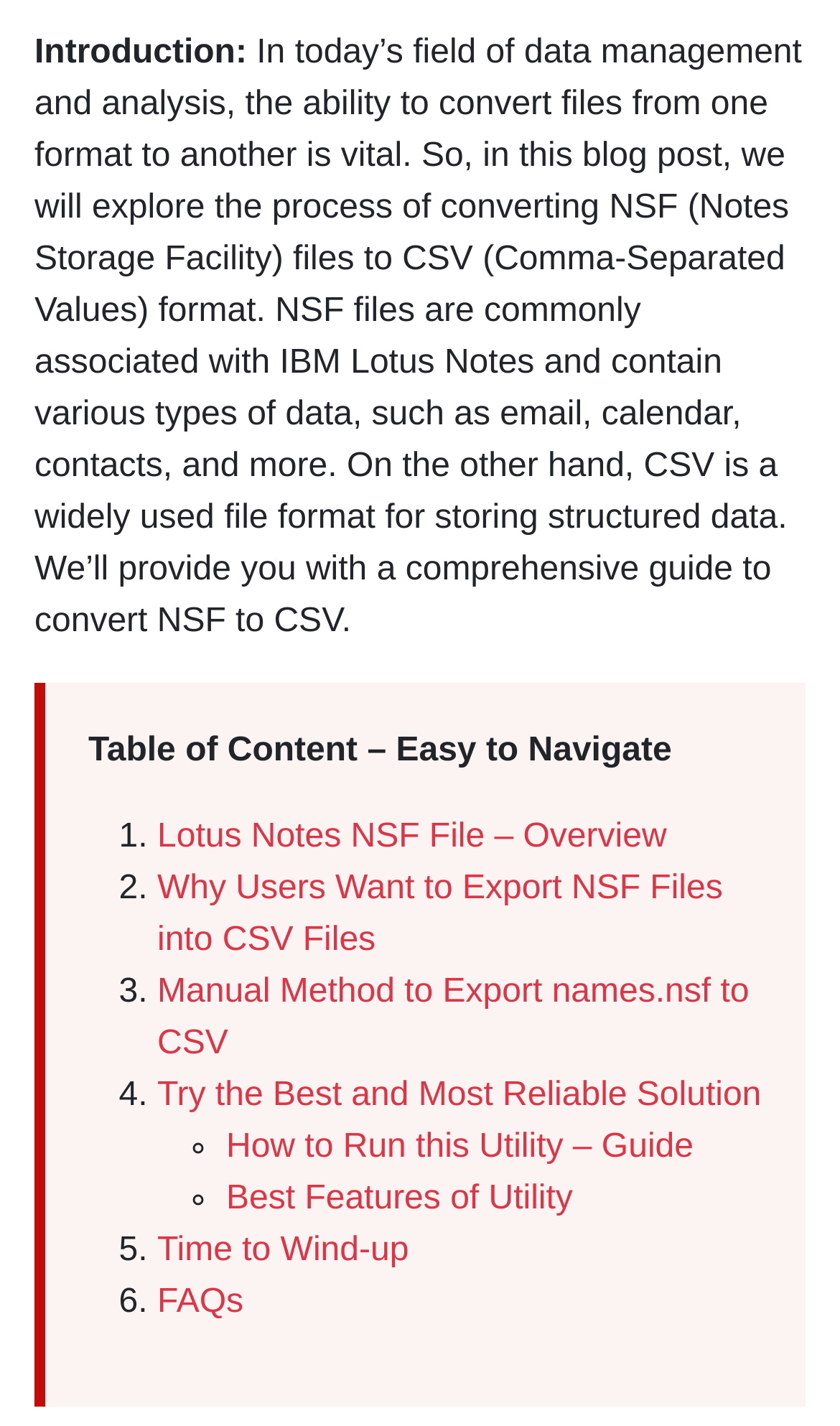Identify the bounding box coordinates for the element that needs to be clicked to fulfill this instruction: "Read the introduction". Provide the coordinates in the format of four float numbers between 0 and 1: [left, top, right, bottom].

[0.041, 0.024, 0.294, 0.05]